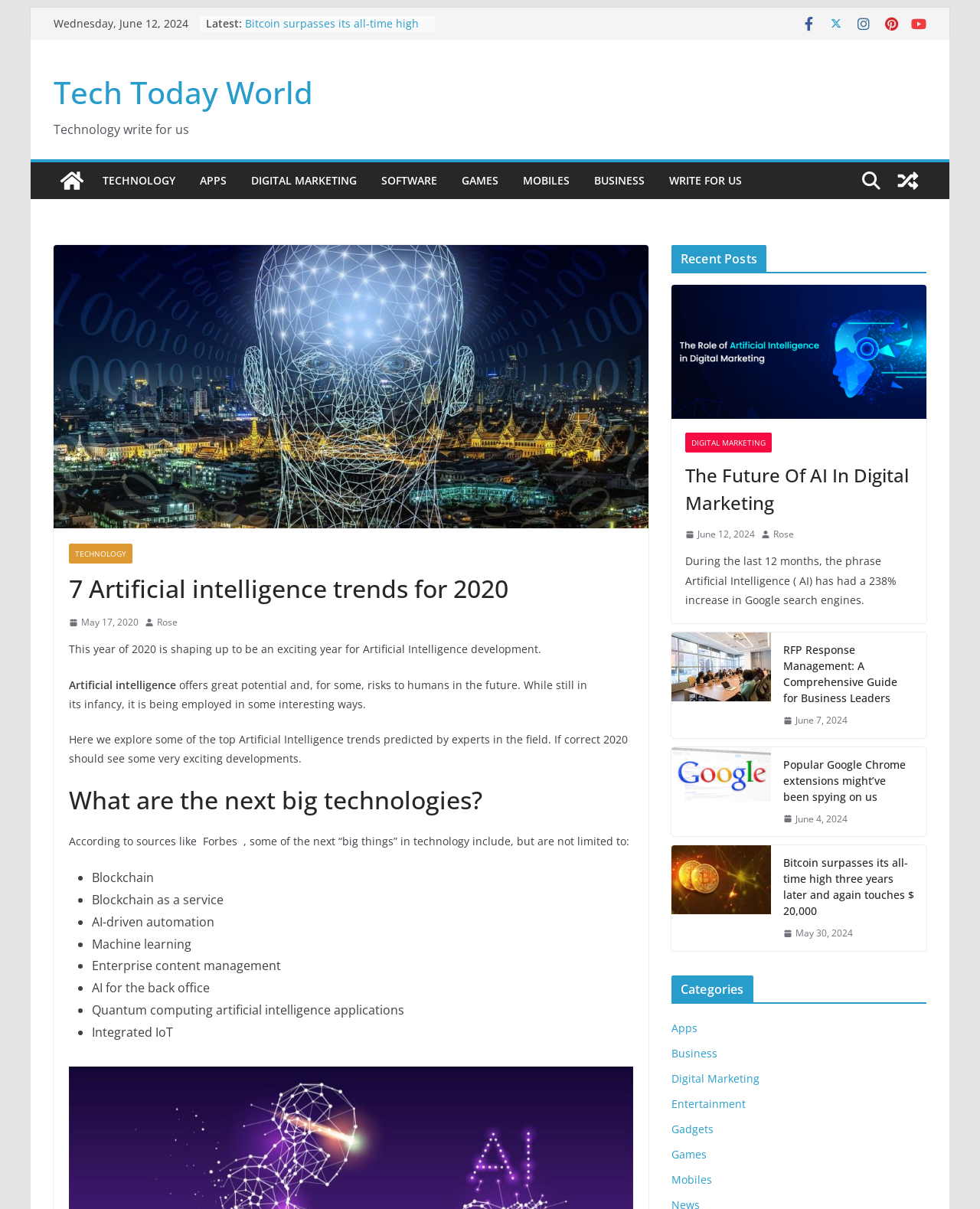Generate a comprehensive description of the webpage content.

The webpage is about Artificial Intelligence trends for 2020. At the top, there is a link to skip to the content. Below that, the current date, "Wednesday, June 12, 2024", is displayed. To the right of the date, there are several links to recent posts, including "Bitcoin surpasses its all-time high three years later and again touches $ 20,000", "How to free up storage space on Android", and "The Future Of AI In Digital Marketing".

Below the recent posts section, there is a heading "Tech Today World" with a link to the website's homepage. Next to it, there is a link to "Technology write for us" and an image. On the right side of the page, there are several social media links, including Facebook, Twitter, and LinkedIn.

The main content of the page is divided into sections. The first section has a heading "7 Artificial intelligence trends for 2020" and a brief introduction to the topic. Below that, there is a paragraph discussing the potential and risks of Artificial Intelligence.

The next section has a heading "What are the next big technologies?" and lists several emerging technologies, including Blockchain, AI-driven automation, Machine learning, and Quantum computing artificial intelligence applications. Each item in the list is marked with a bullet point.

On the right side of the page, there is a section titled "Recent Posts" with links to several articles, including "The Future Of AI In Digital Marketing" and "RFP Response Management: A Comprehensive Guide for Business Leaders". Each article has a brief summary and an image.